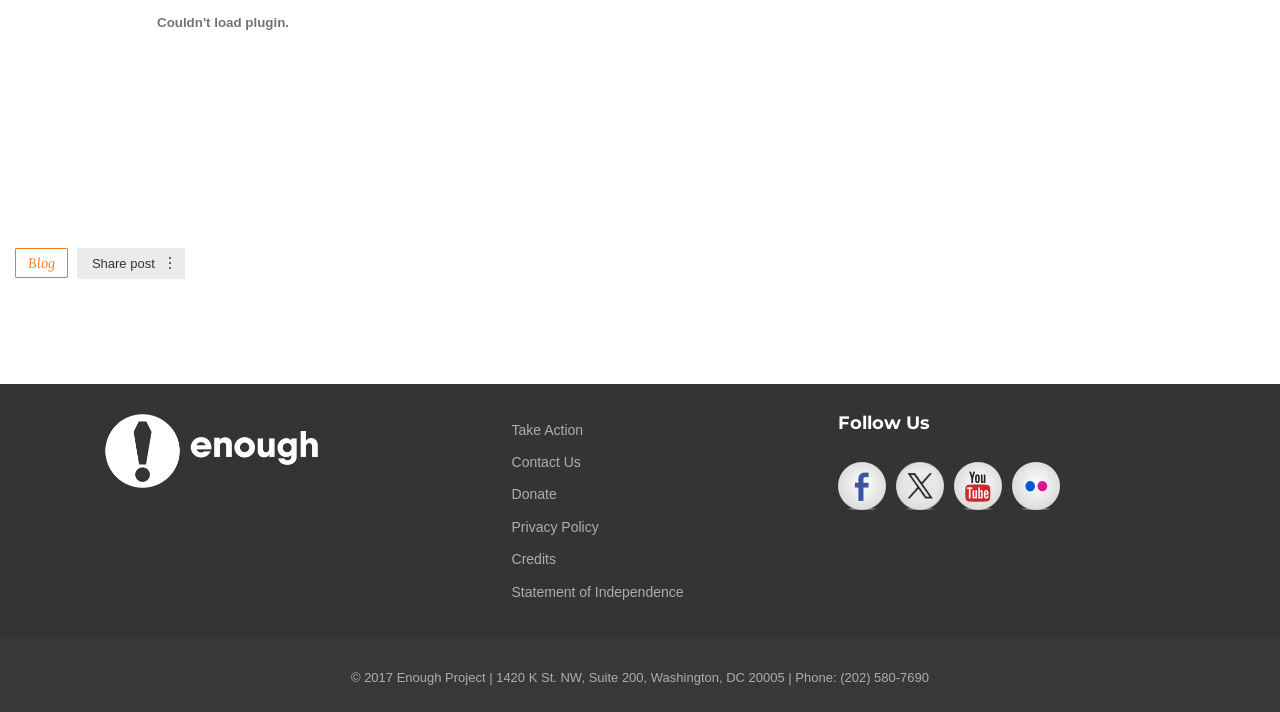What is the name of the organization?
Please describe in detail the information shown in the image to answer the question.

The name of the organization can be found in the image element with the text 'The Enough Project' located at the top of the webpage.